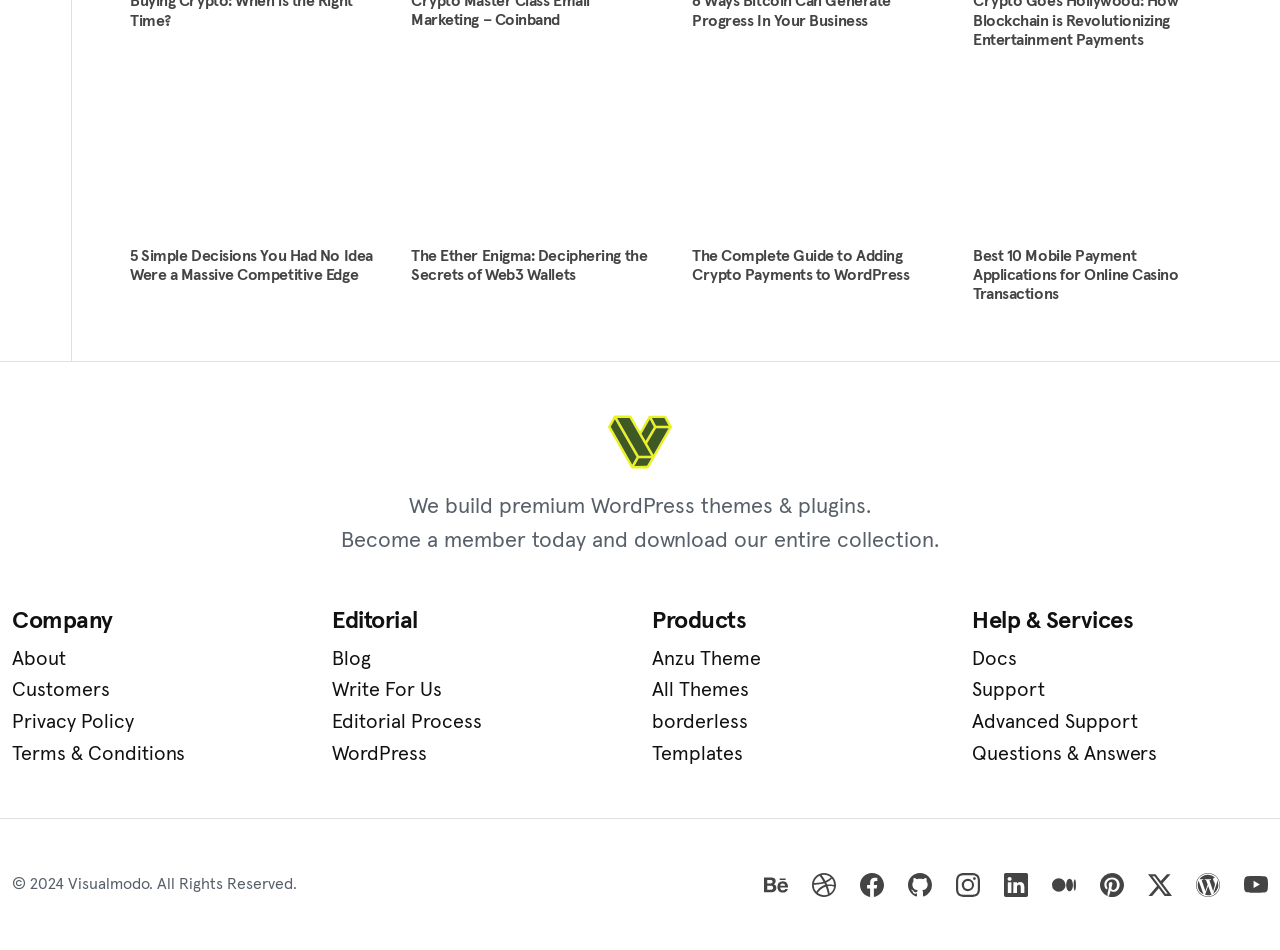Please specify the bounding box coordinates of the clickable region to carry out the following instruction: "Visit the 'About' page". The coordinates should be four float numbers between 0 and 1, in the format [left, top, right, bottom].

[0.009, 0.678, 0.241, 0.711]